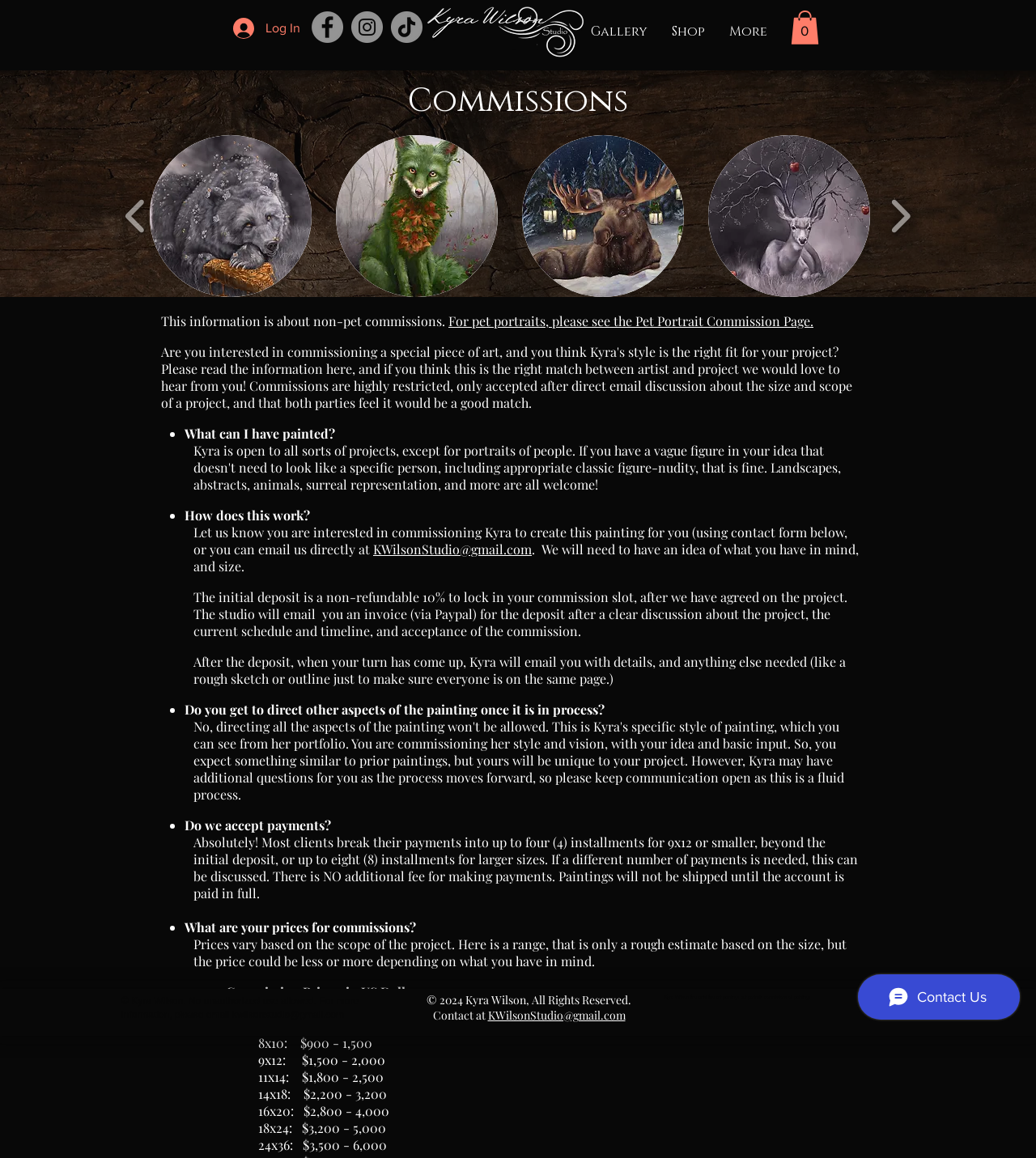Please respond in a single word or phrase: 
Can clients direct other aspects of the painting once it is in process?

No